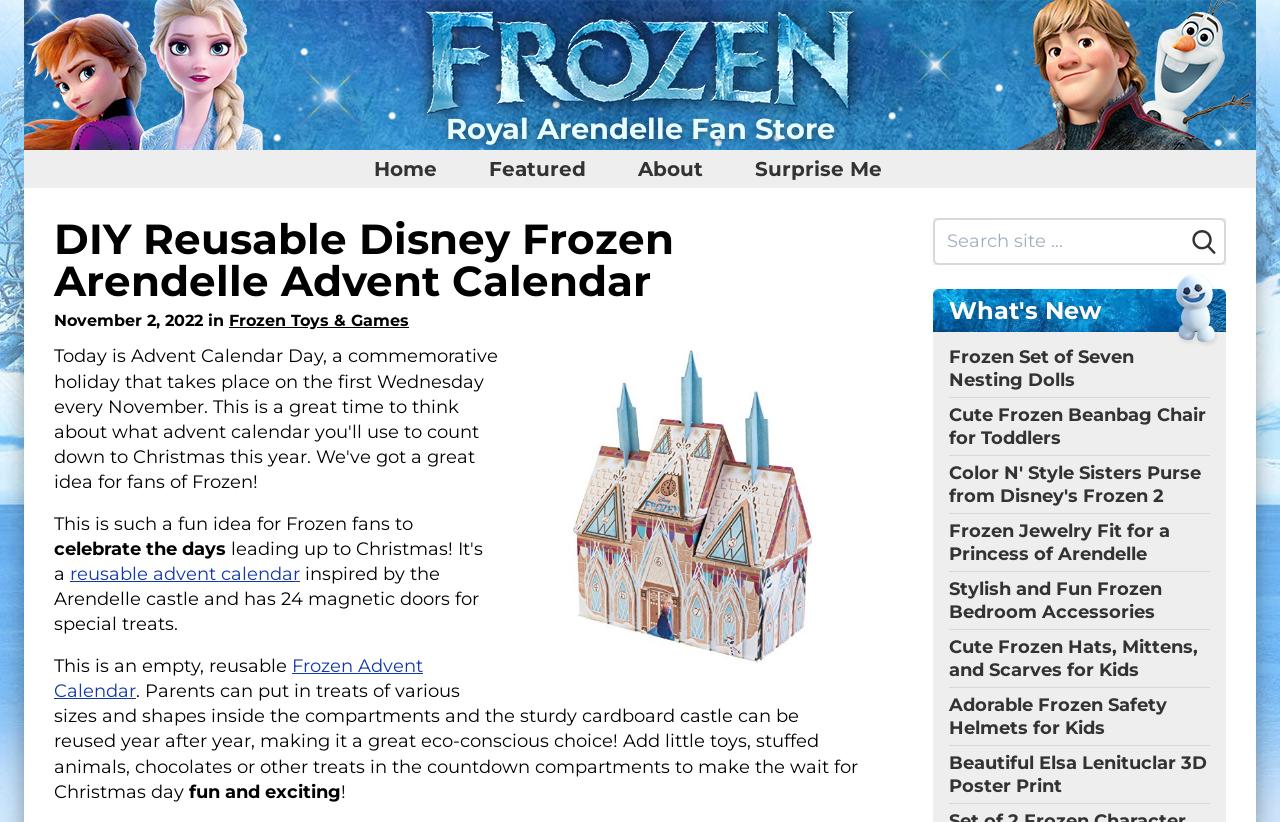Indicate the bounding box coordinates of the element that must be clicked to execute the instruction: "Check out the 'Frozen Set of Seven Nesting Dolls' product". The coordinates should be given as four float numbers between 0 and 1, i.e., [left, top, right, bottom].

[0.741, 0.421, 0.886, 0.475]